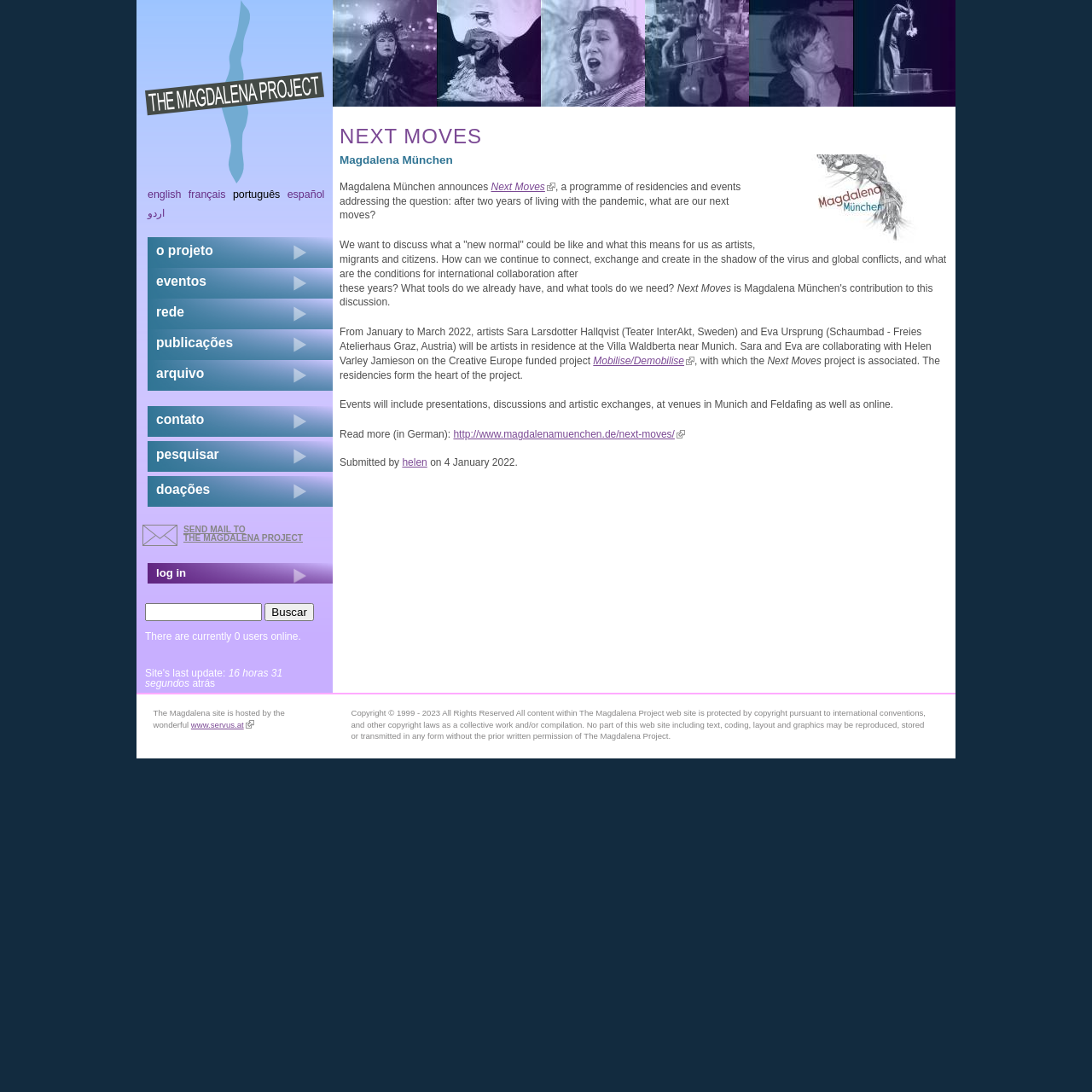Please answer the following question using a single word or phrase: 
How many online users are there currently?

0